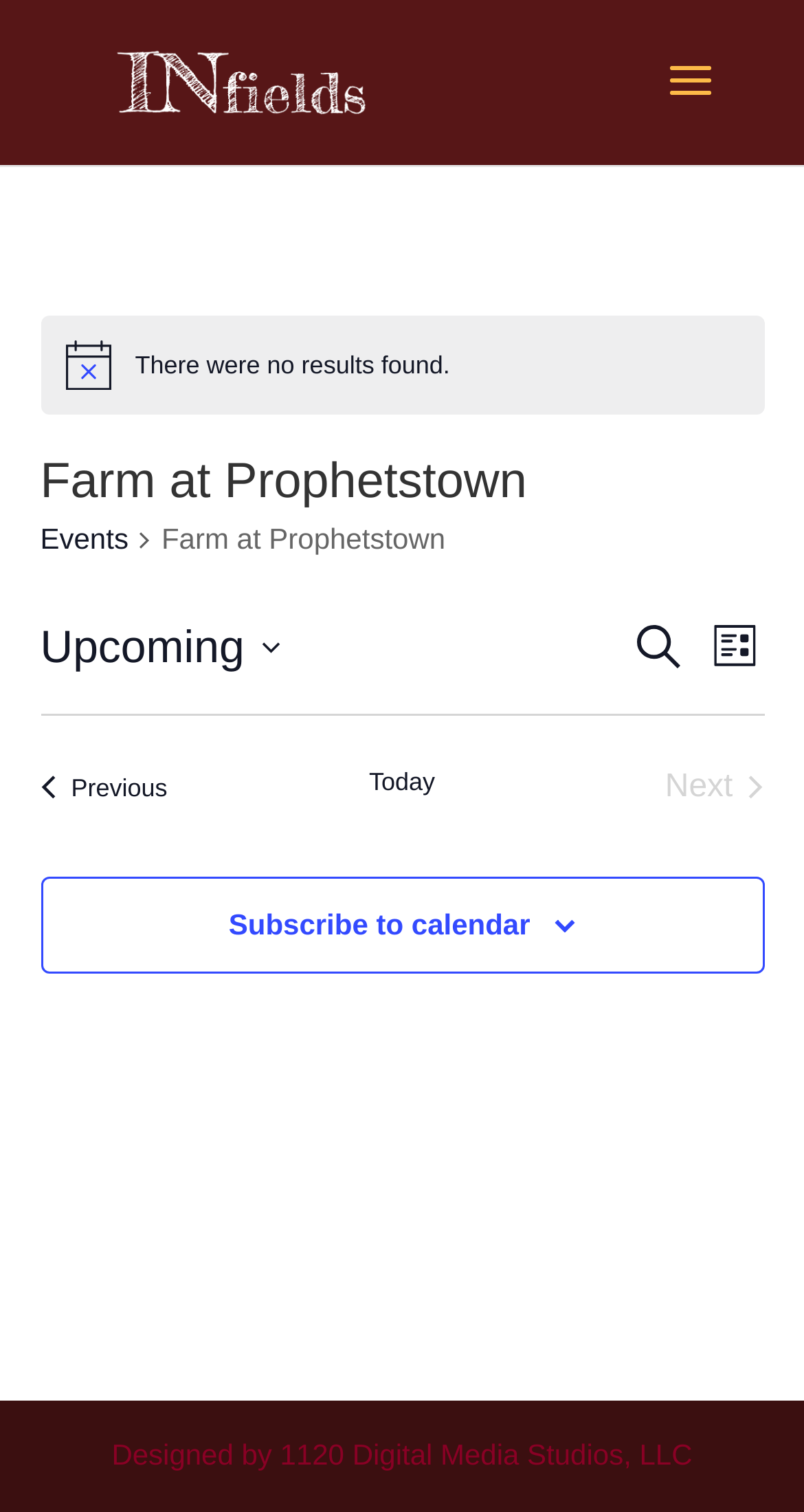Determine the bounding box coordinates of the clickable element to achieve the following action: 'Click the INfields link'. Provide the coordinates as four float values between 0 and 1, formatted as [left, top, right, bottom].

[0.11, 0.042, 0.49, 0.064]